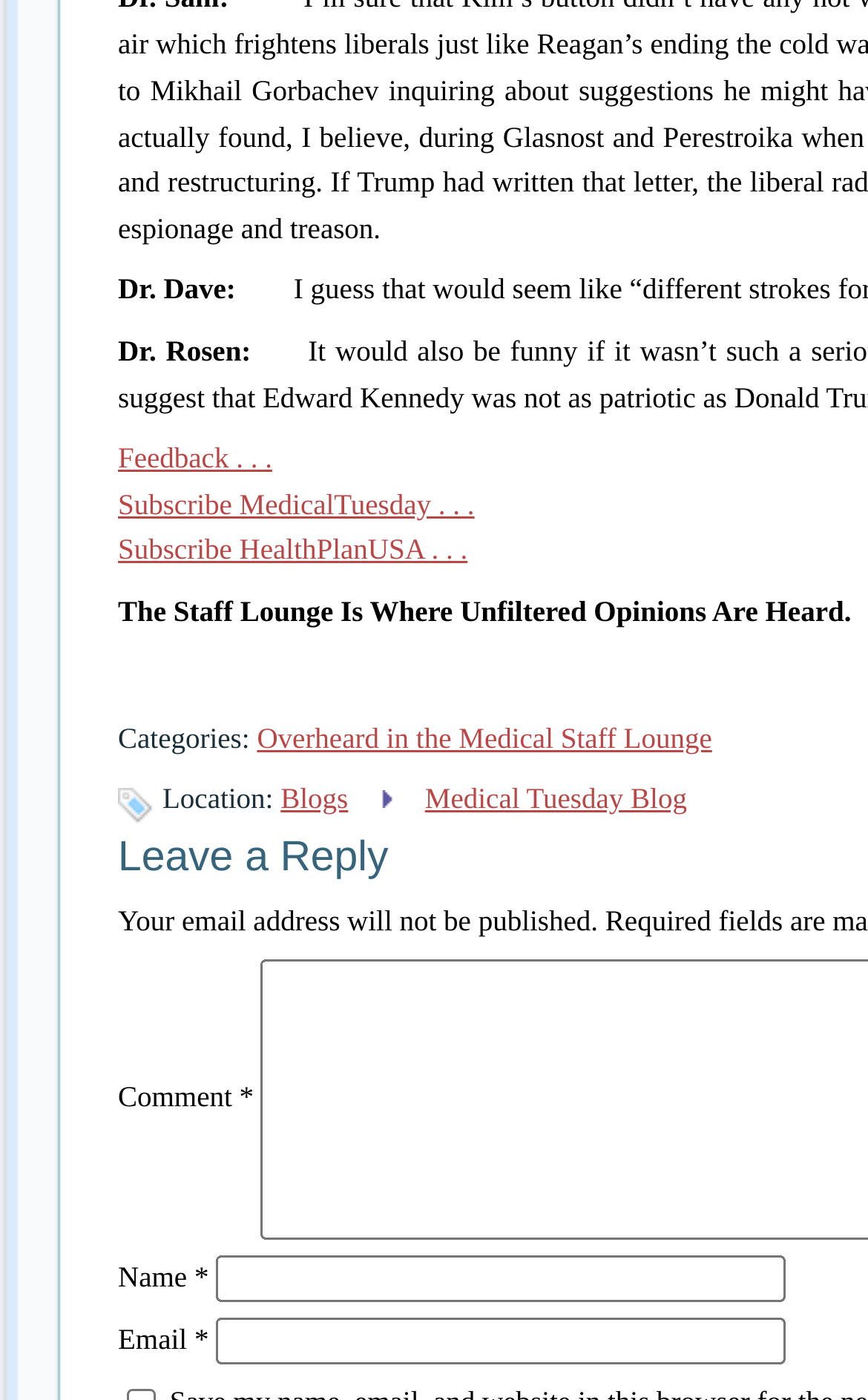What is the purpose of the 'Staff Lounge'?
Using the information from the image, give a concise answer in one word or a short phrase.

Unfiltered opinions